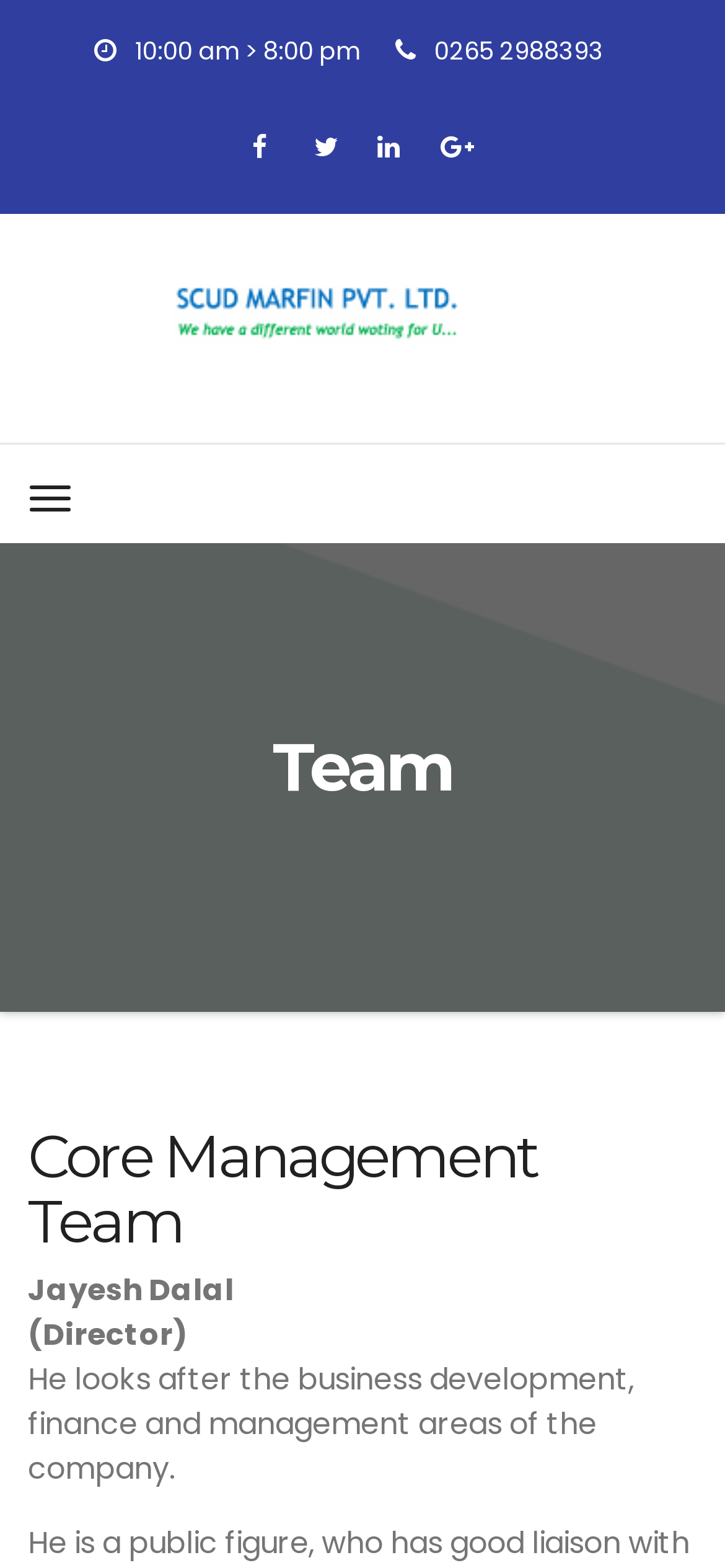Please examine the image and answer the question with a detailed explanation:
What is the phone number of Scud Marfin Pvt Ltd?

I found the phone number by looking at the static text element with the bounding box coordinates [0.599, 0.021, 0.832, 0.044] which contains the phone number '0265 2988393'.